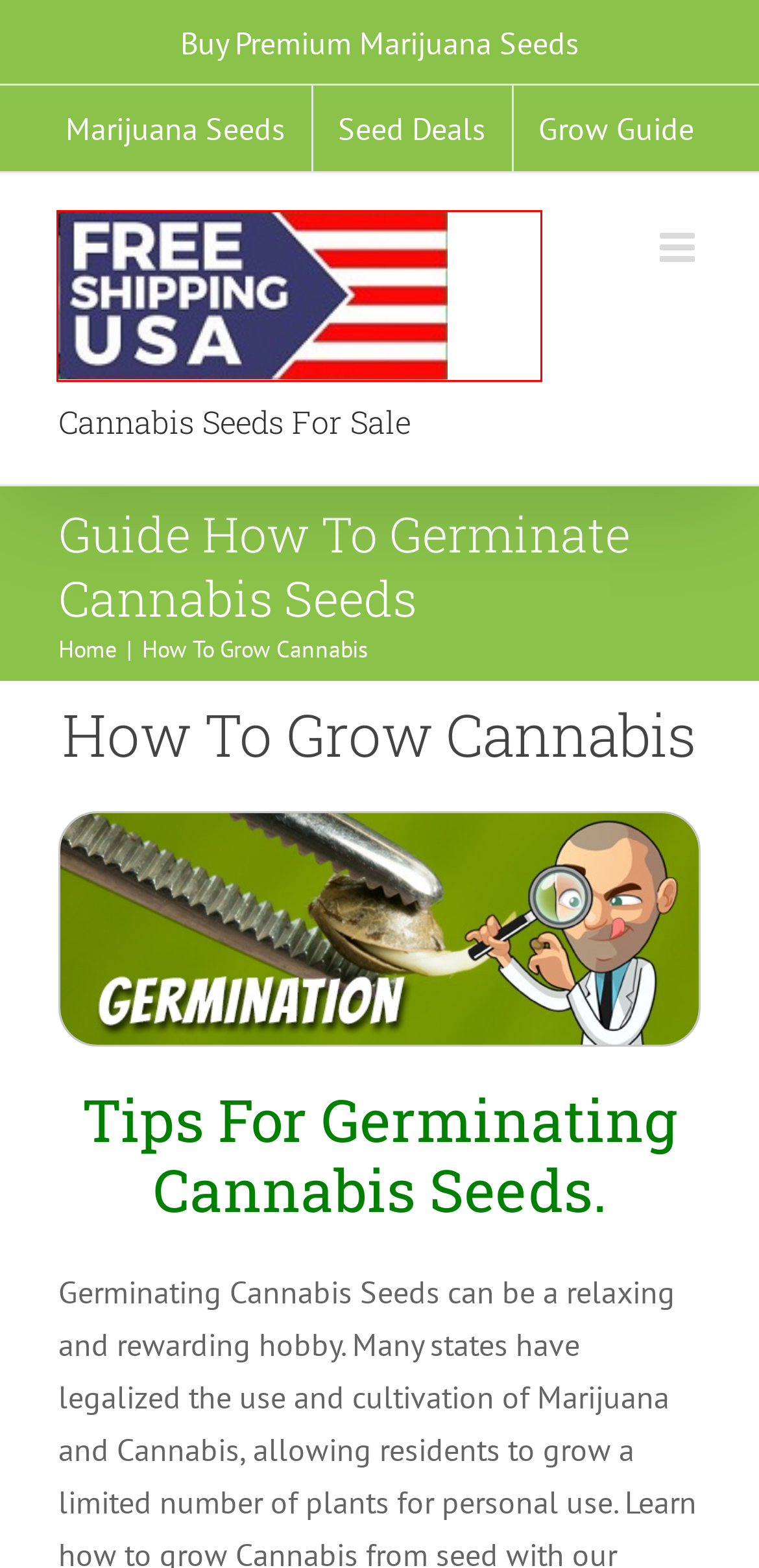You are given a screenshot of a webpage with a red rectangle bounding box around an element. Choose the best webpage description that matches the page after clicking the element in the bounding box. Here are the candidates:
A. Feminized Marijuana Seeds | Cannabis Seeds For Sale
B. Marijuana Seeds USA - Buy Cannabis Seeds
C. Marijuana Seeds | Buy Marijuana Seeds Online In The USA
D. Wedding Cake Feminized Seeds | Marijuana Seeds For Sale
E. Eden - Marijuana Seeds USA
F. How To Grow Cannabis - Marijuana Seeds USA
G. Grow Guide - Marijuana Seeds USA
H. Free Marijuana Seeds - Marijuana Seeds USA

B